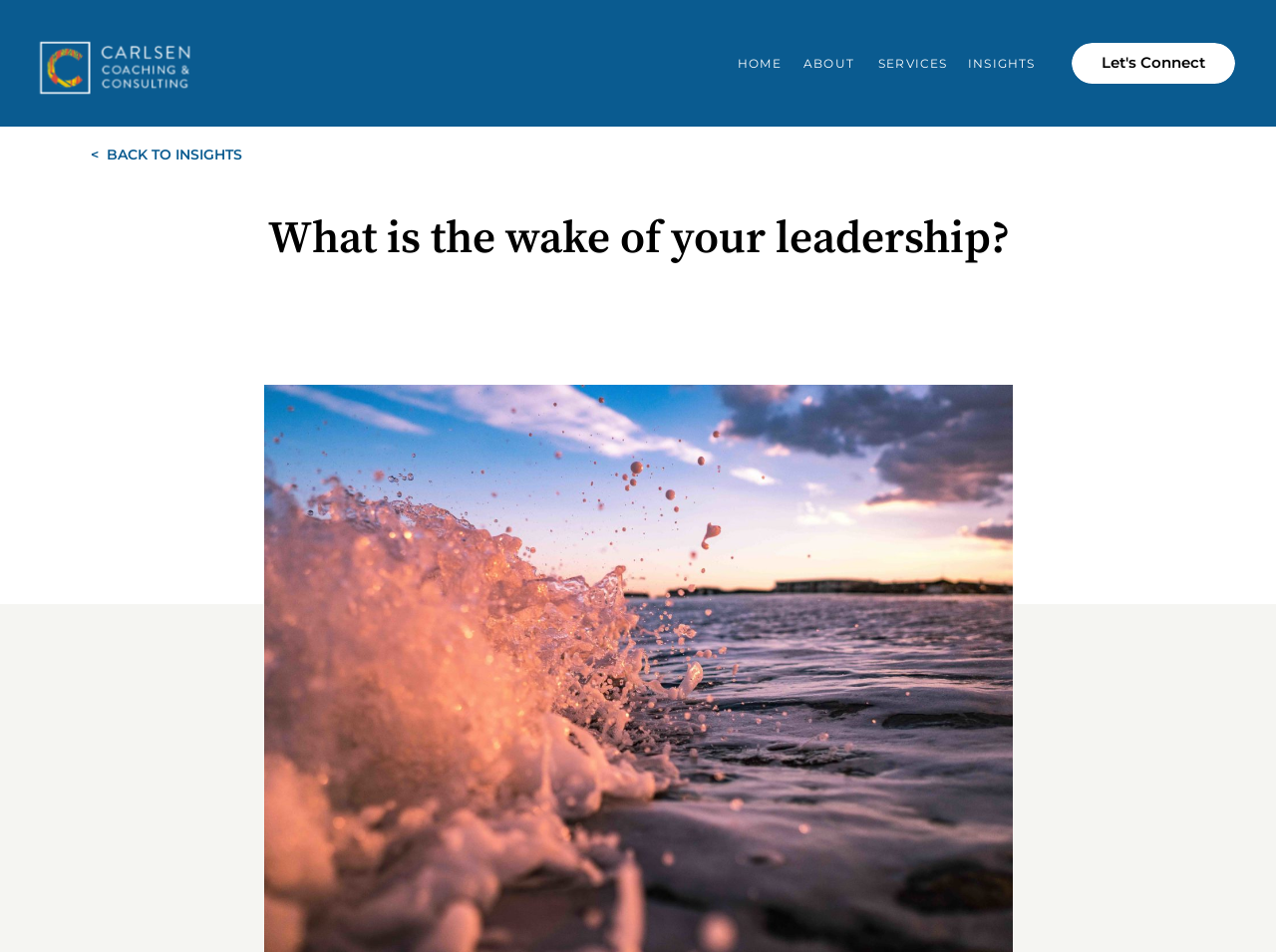Create a detailed narrative describing the layout and content of the webpage.

The webpage appears to be a professional services website, with a focus on leadership development. At the top of the page, there is a navigation menu with five links: "HOME", "ABOUT", "SERVICES", "INSIGHTS", and another link with no text. These links are positioned horizontally, with "HOME" on the left and the empty link on the right.

Below the navigation menu, there is a prominent heading that reads "What is the wake of your leadership?", which is centered on the page. This heading is likely the title of the webpage or a key question being posed to visitors.

On the top-left corner of the page, there is a smaller link with the text "< BACK TO INSIGHTS", which suggests that this webpage is part of a larger section or category of insights or articles.

Finally, on the top-right corner of the page, there is a call-to-action link that reads "Let's Connect", which may lead to a contact form or a way to get in touch with the website's owners or authors.